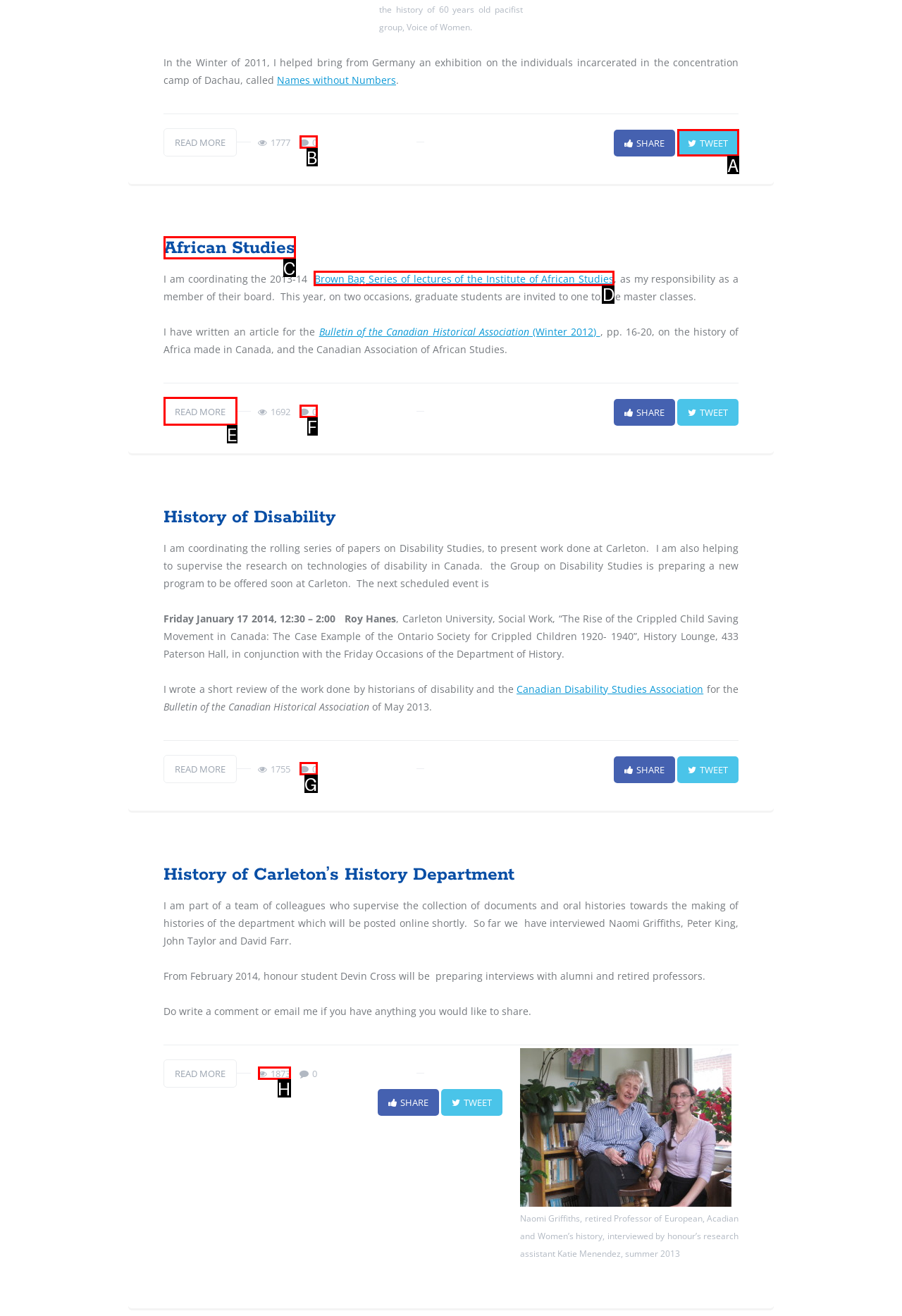Indicate which UI element needs to be clicked to fulfill the task: Read more about the Brown Bag Series of lectures
Answer with the letter of the chosen option from the available choices directly.

D